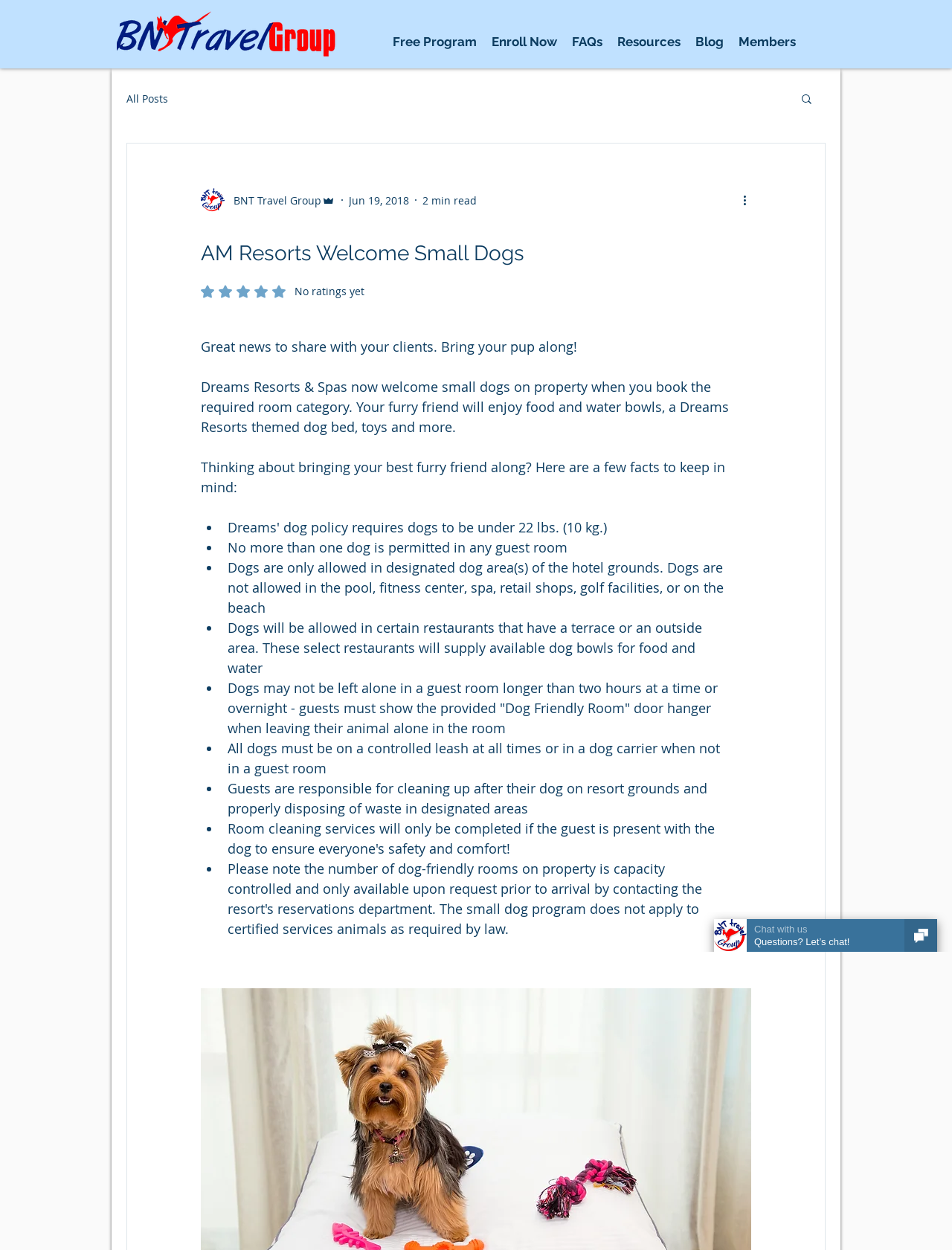What is the purpose of the 'Dog Friendly Room' door hanger?
Your answer should be a single word or phrase derived from the screenshot.

To show when leaving dog alone